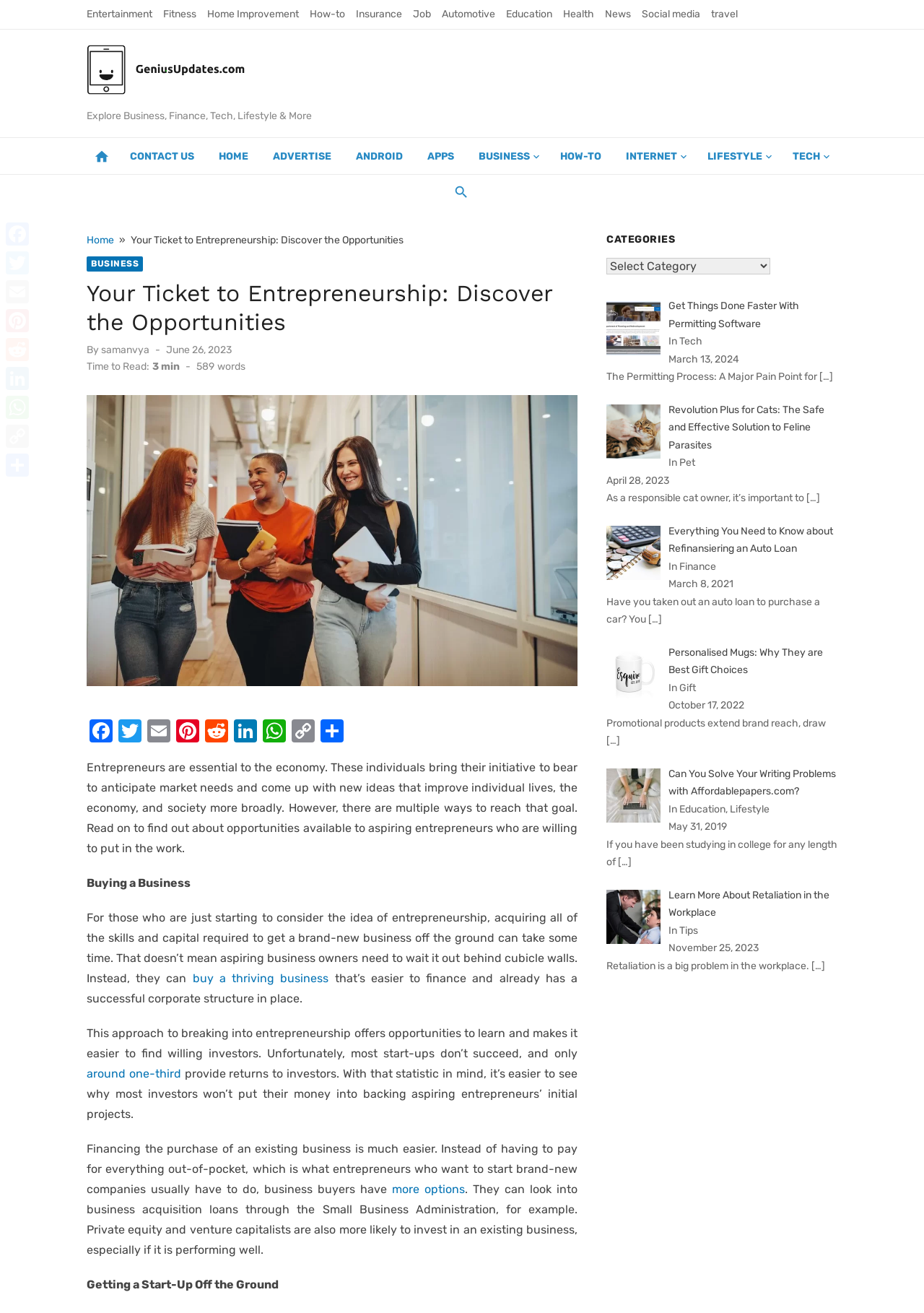Locate the bounding box coordinates of the element to click to perform the following action: 'Click on the 'Entertainment' link'. The coordinates should be given as four float values between 0 and 1, in the form of [left, top, right, bottom].

[0.094, 0.006, 0.165, 0.016]